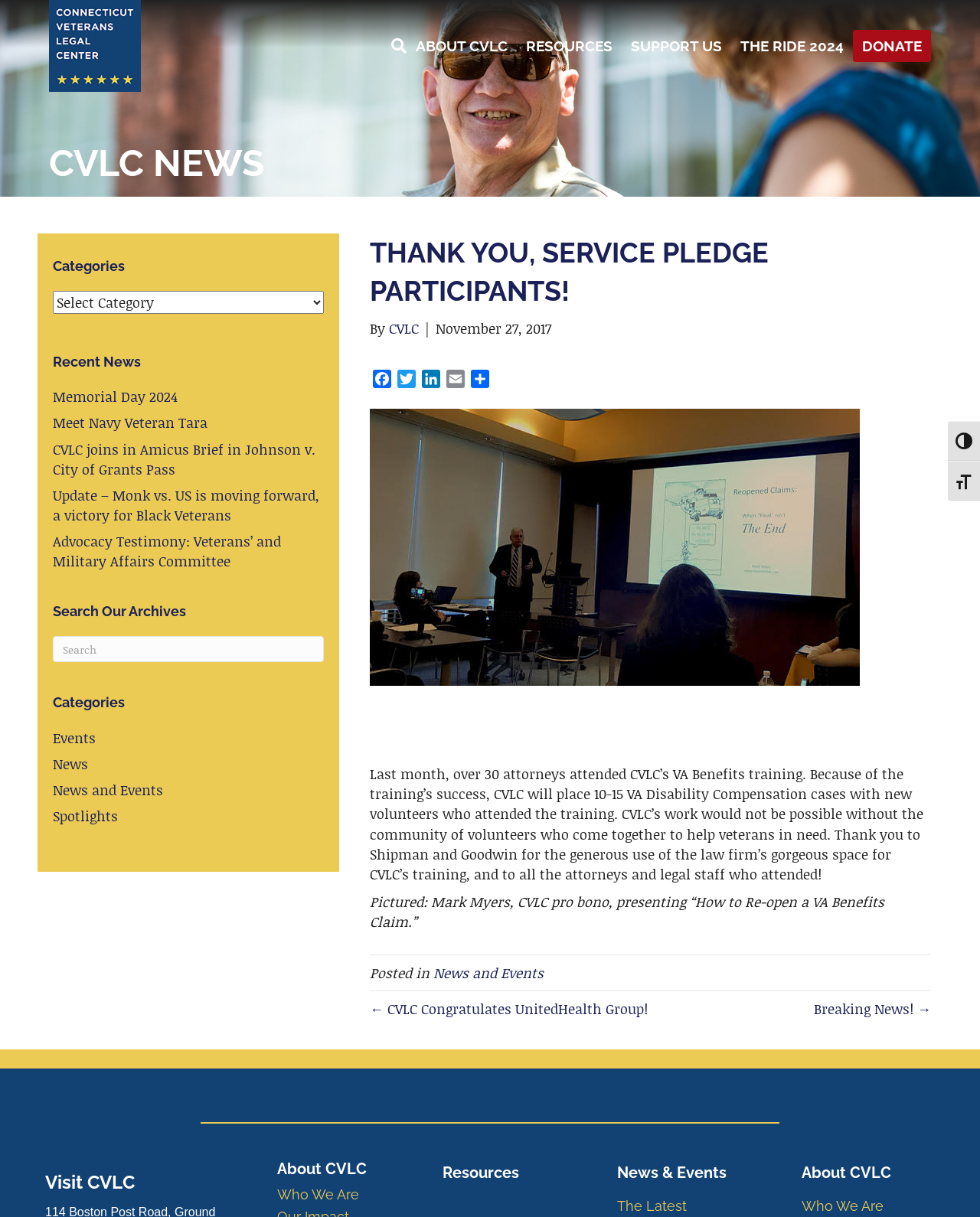What is the name of the law firm that provided space for CVLC's training?
Kindly offer a detailed explanation using the data available in the image.

I found the answer by reading the main article on the webpage, which mentions that 'CVLC thanks Shipman and Goodwin for the generous use of the law firm’s gorgeous space for CVLC’s training.' This sentence provides the information about the law firm that provided space for the training.